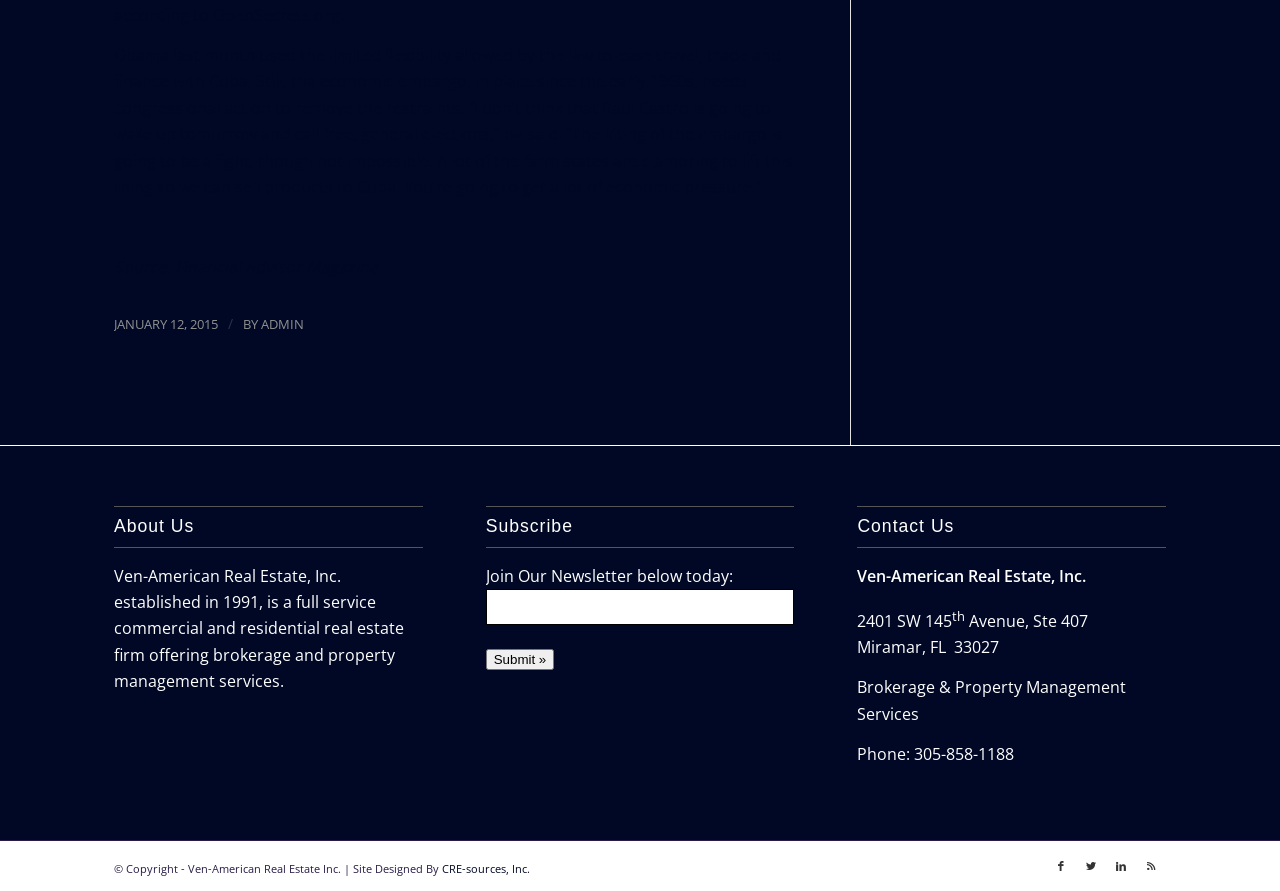Can you specify the bounding box coordinates for the region that should be clicked to fulfill this instruction: "Click the 'Link to Facebook' link".

[0.817, 0.955, 0.841, 0.988]